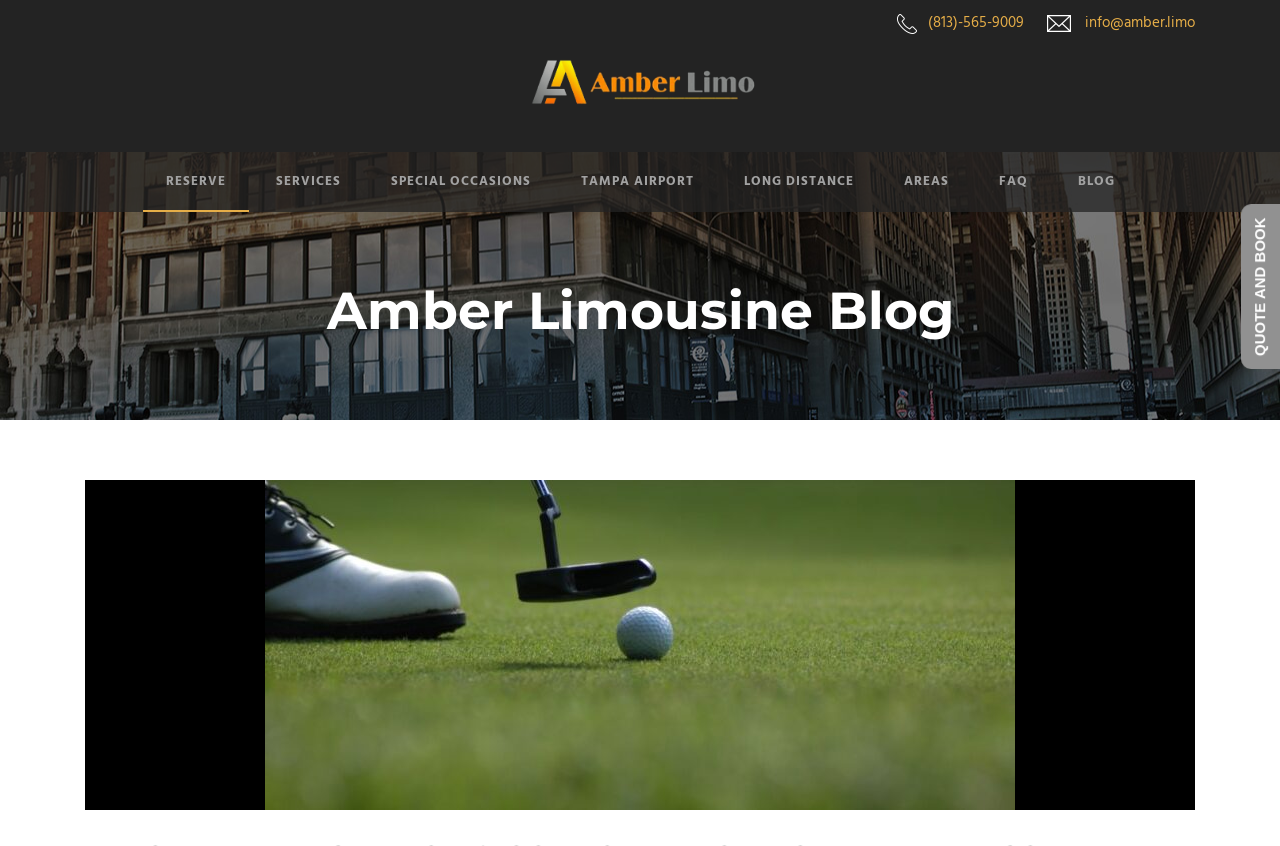Please provide a detailed answer to the question below by examining the image:
Is there a blog section on the webpage?

I found a link element with the text 'BLOG' located at the top middle section of the webpage, which suggests that there is a blog section on the webpage.